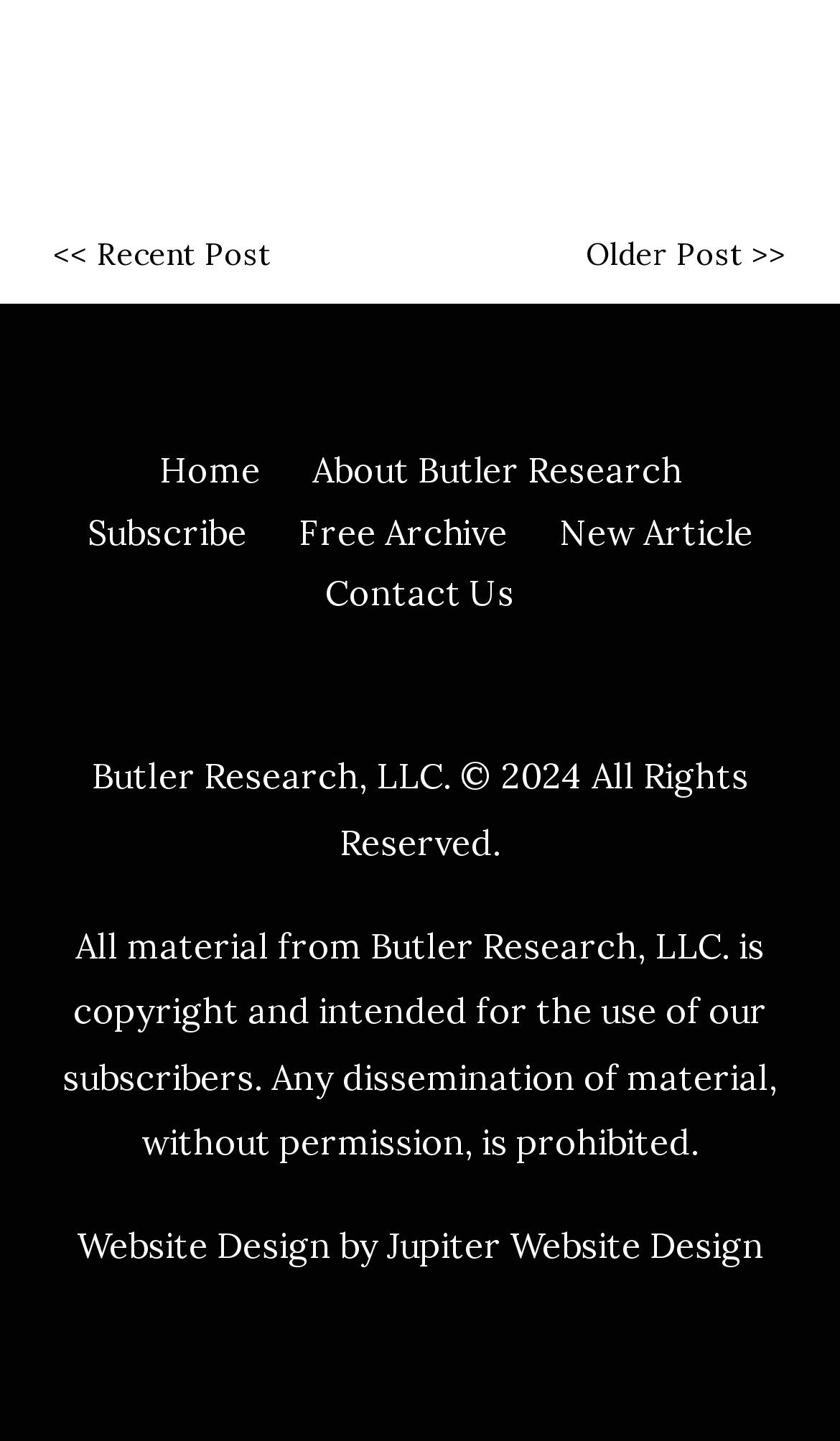Ascertain the bounding box coordinates for the UI element detailed here: "Home". The coordinates should be provided as [left, top, right, bottom] with each value being a float between 0 and 1.

[0.19, 0.311, 0.31, 0.341]